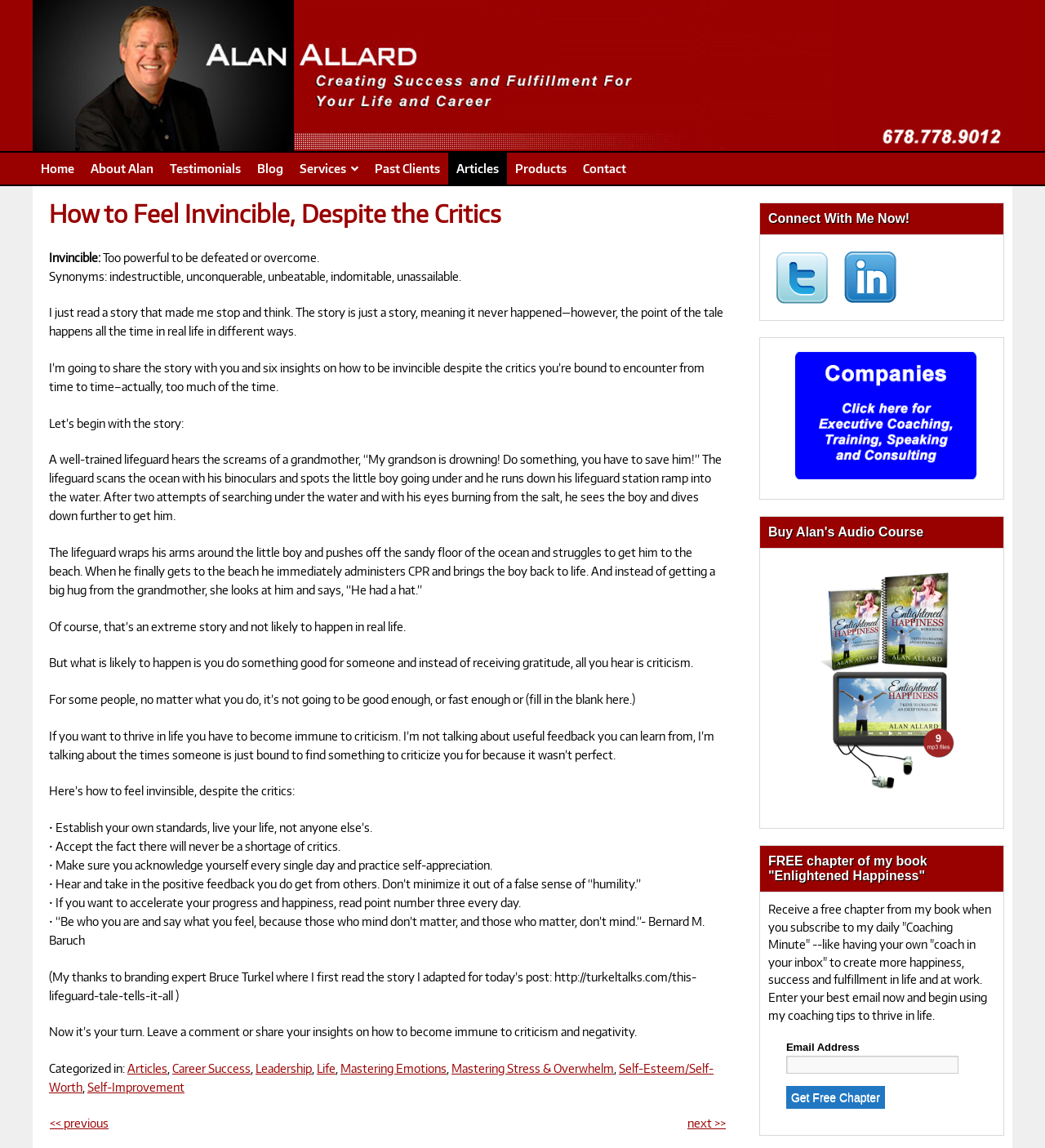Kindly determine the bounding box coordinates for the area that needs to be clicked to execute this instruction: "Leave a comment".

[0.047, 0.892, 0.609, 0.905]